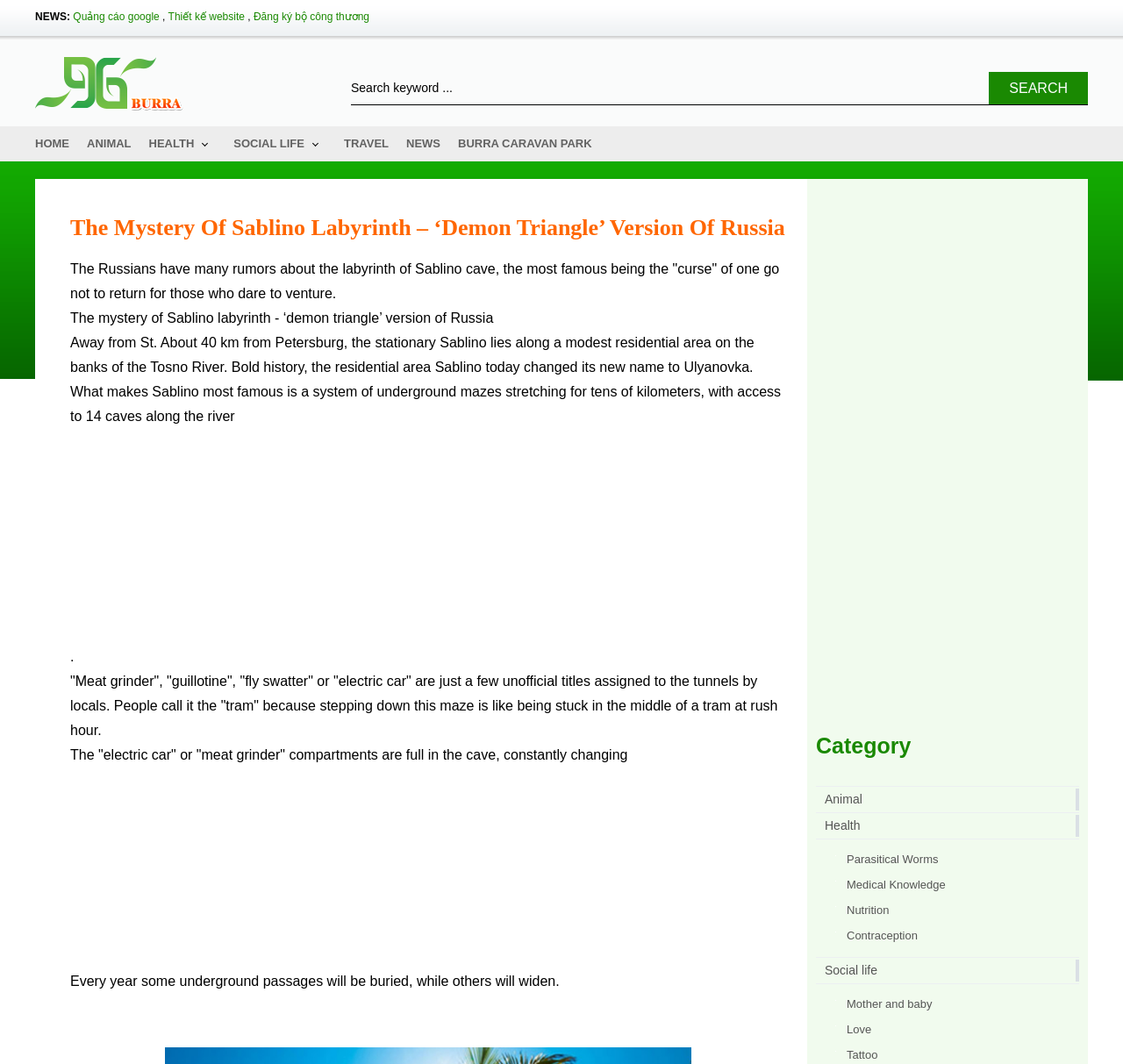Analyze and describe the webpage in a detailed narrative.

The webpage is about the mystery of Sablino Labyrinth, a cave system in Russia. At the top, there is a navigation bar with several links, including "NEWS", "HOME", "ANIMAL", "HEALTH", "SOCIAL LIFE", "TRAVEL", and "BURRA CARAVAN PARK". Below the navigation bar, there is a search box with a "SEARCH" button.

The main content of the webpage is an article about Sablino Labyrinth, which is divided into several paragraphs. The article starts with a heading "The Mystery Of Sablino Labyrinth – ‘Demon Triangle’ Version Of Russia" and a brief introduction to the labyrinth. The text describes the location of the labyrinth, its history, and its unique features, including a system of underground mazes stretching for tens of kilometers.

Throughout the article, there are several advertisements in the form of iframes, which are scattered between the paragraphs. The advertisements are not related to the content of the article.

The article also mentions the rumors and legends surrounding the labyrinth, including the "curse" of one go not to return for those who dare to venture. The text describes the tunnels and passages of the labyrinth, which are nicknamed "meat grinder", "guillotine", "fly swatter", or "electric car" by locals.

At the bottom of the webpage, there is a category section with links to related topics, including "Animal", "Health", "Social life", and others. There are also several links to specific articles, such as "Parasitical Worms", "Medical Knowledge", and "Contraception".